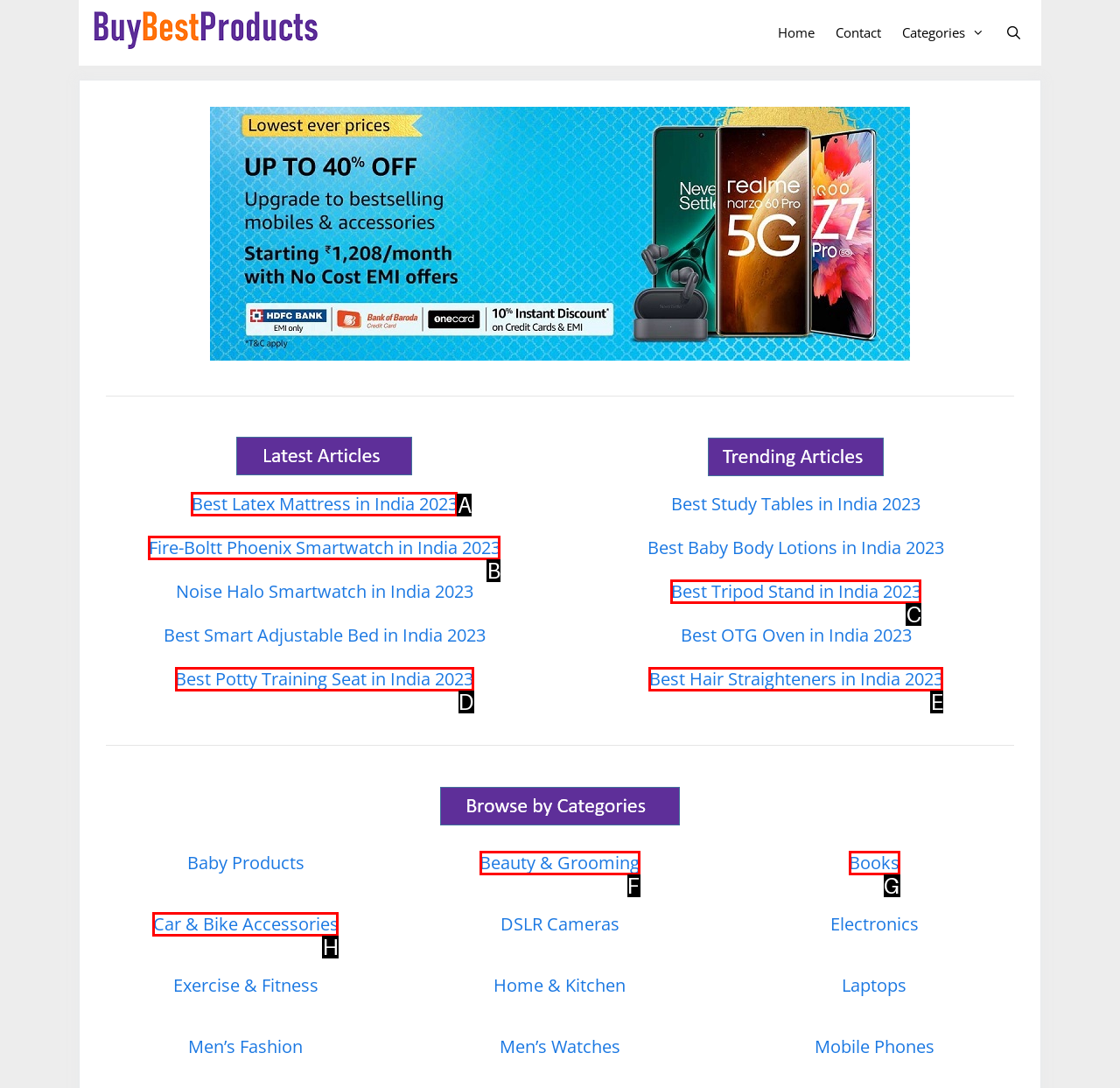Select the option that matches the description: BLOG. Answer with the letter of the correct option directly.

None